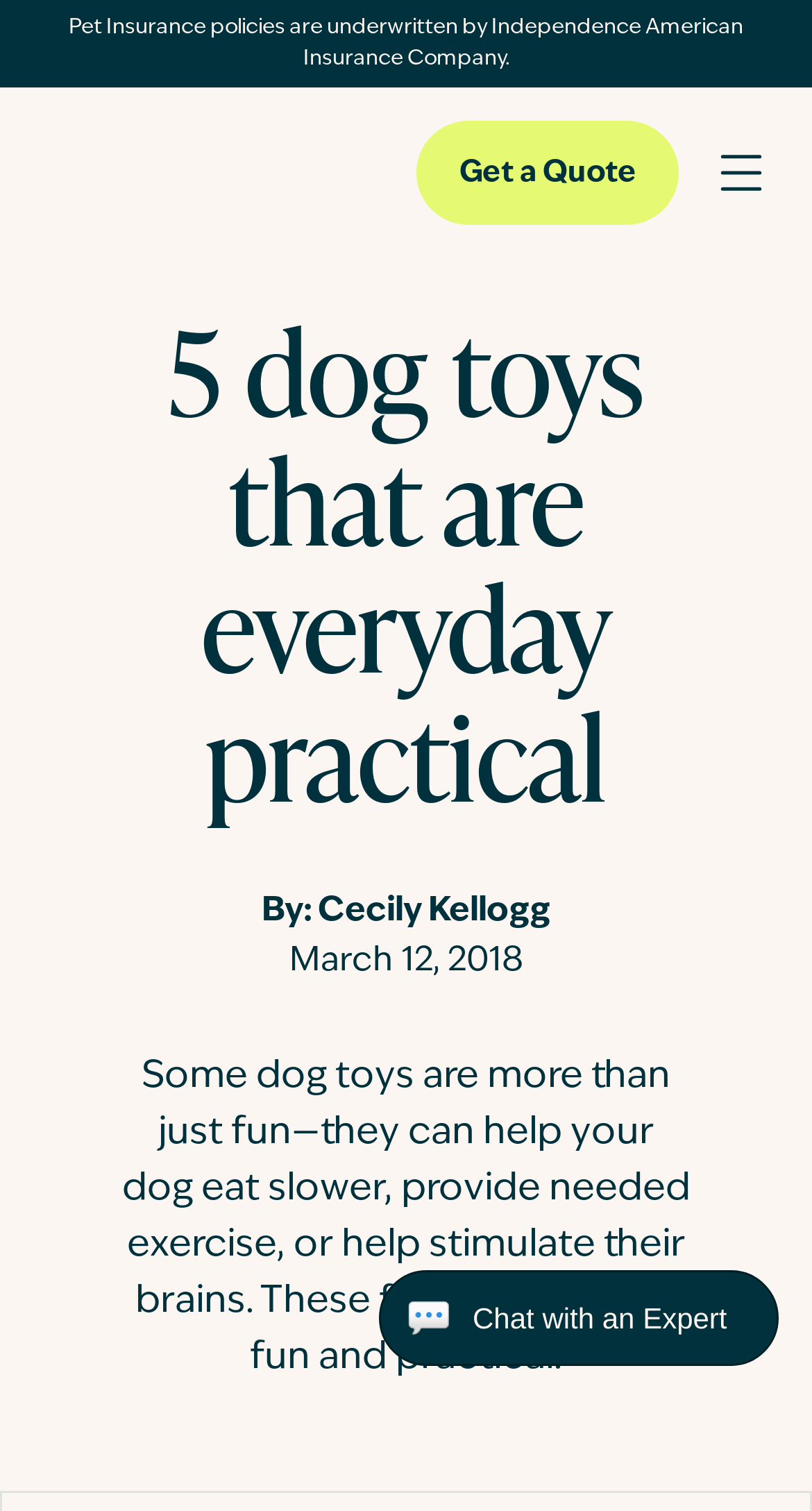Show the bounding box coordinates of the element that should be clicked to complete the task: "Get a Quote".

[0.513, 0.08, 0.836, 0.149]